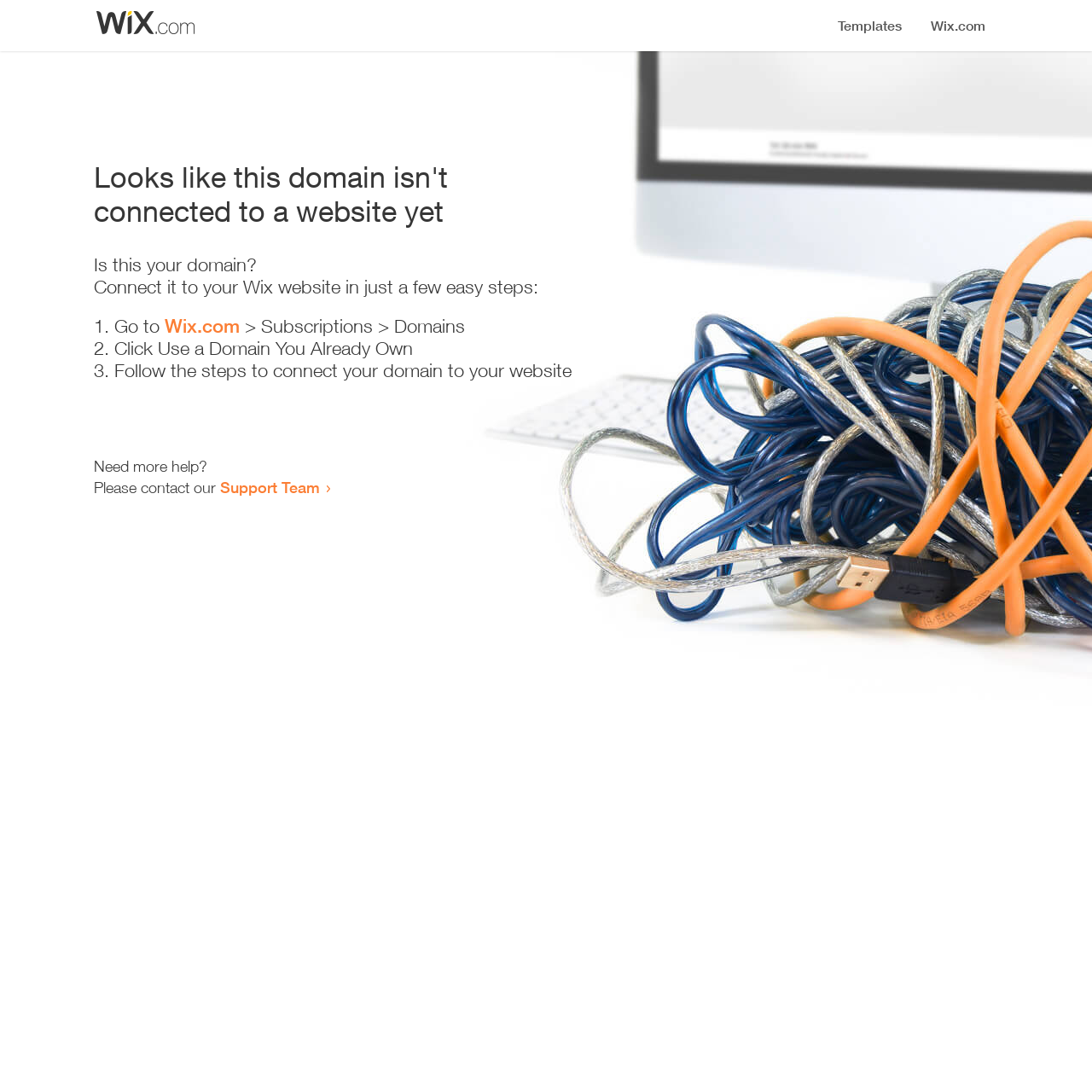Generate the main heading text from the webpage.

Looks like this domain isn't
connected to a website yet